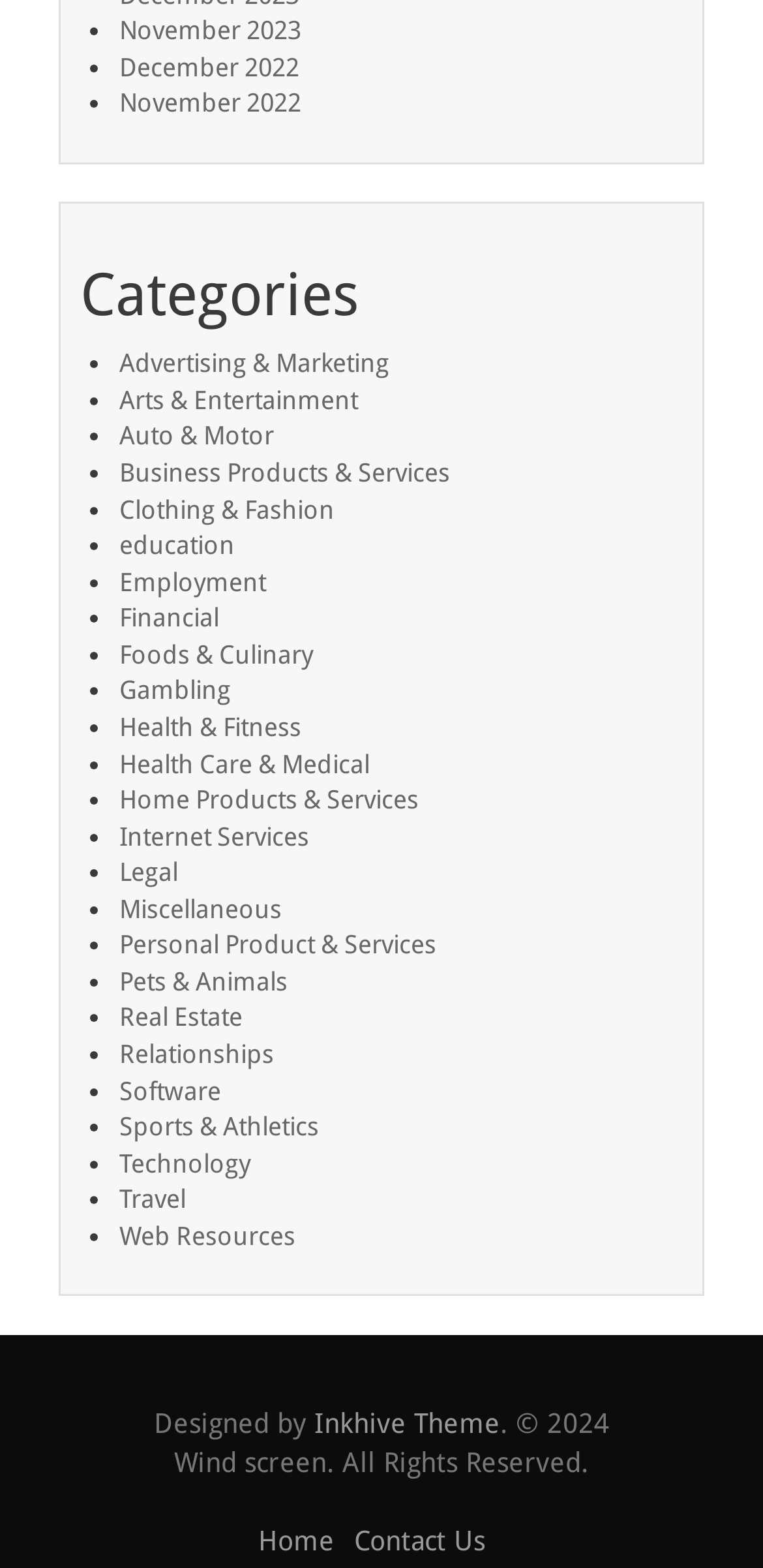Could you highlight the region that needs to be clicked to execute the instruction: "Browse categories"?

[0.105, 0.168, 0.895, 0.209]